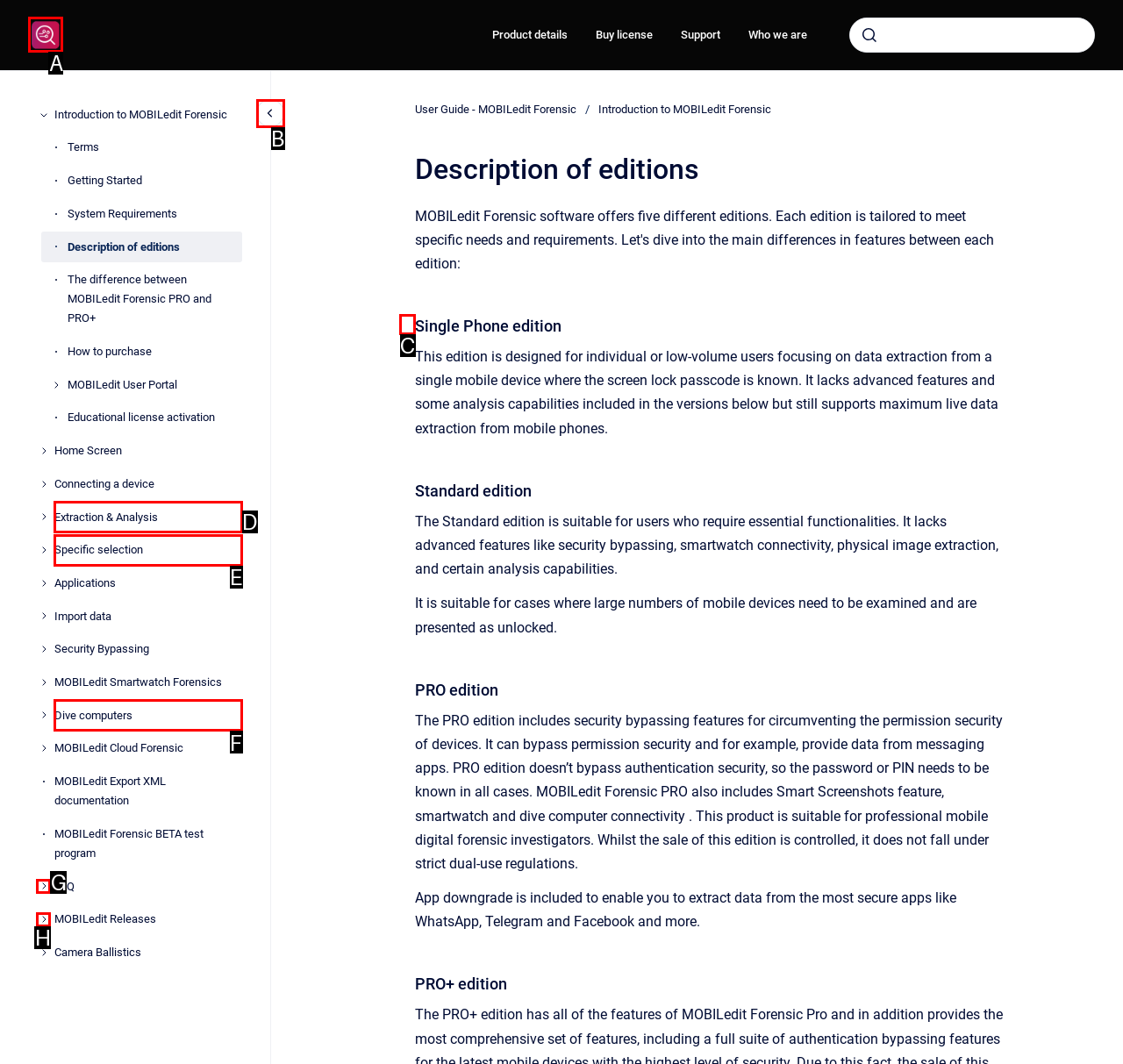For the task: go to homepage, tell me the letter of the option you should click. Answer with the letter alone.

A